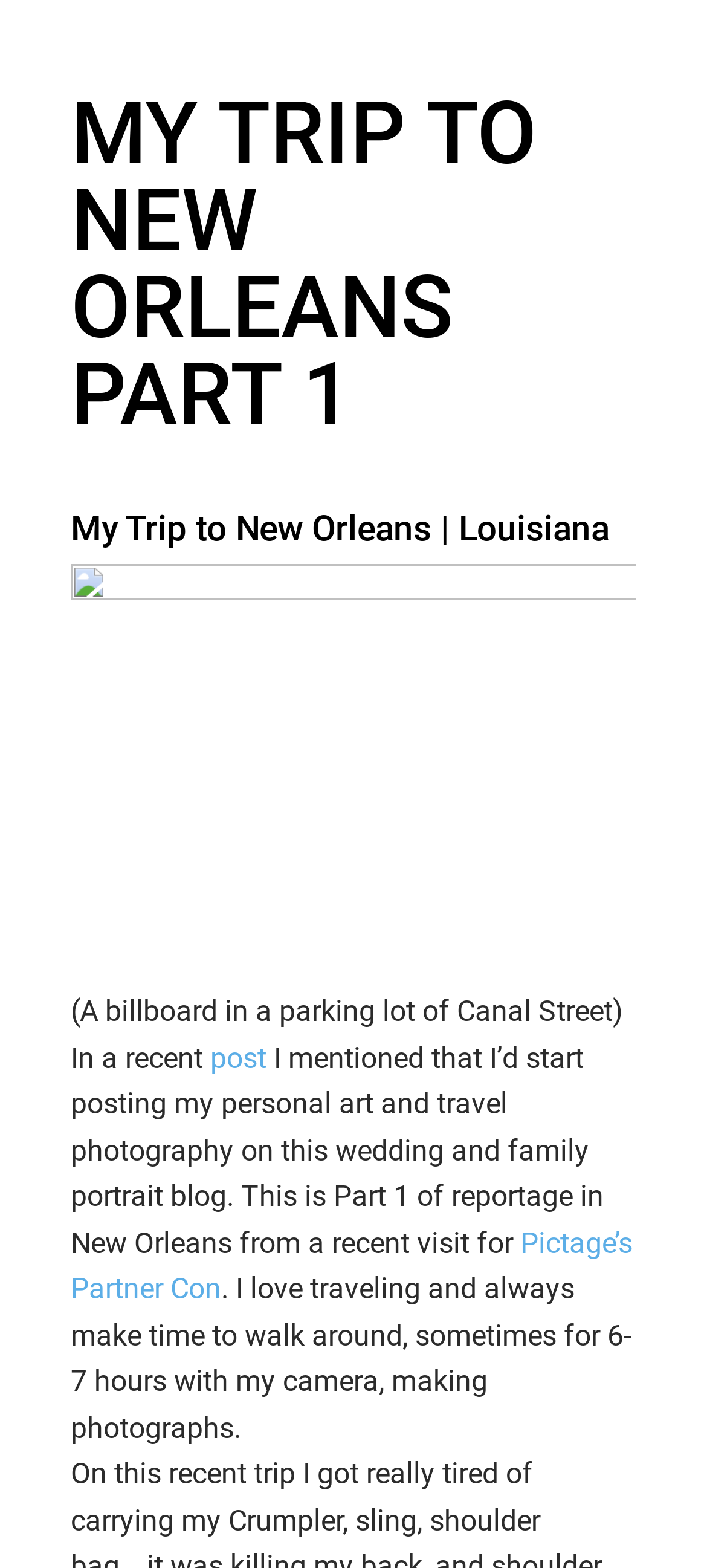Given the description: "Pictage’s Partner Con", determine the bounding box coordinates of the UI element. The coordinates should be formatted as four float numbers between 0 and 1, [left, top, right, bottom].

[0.1, 0.782, 0.895, 0.833]